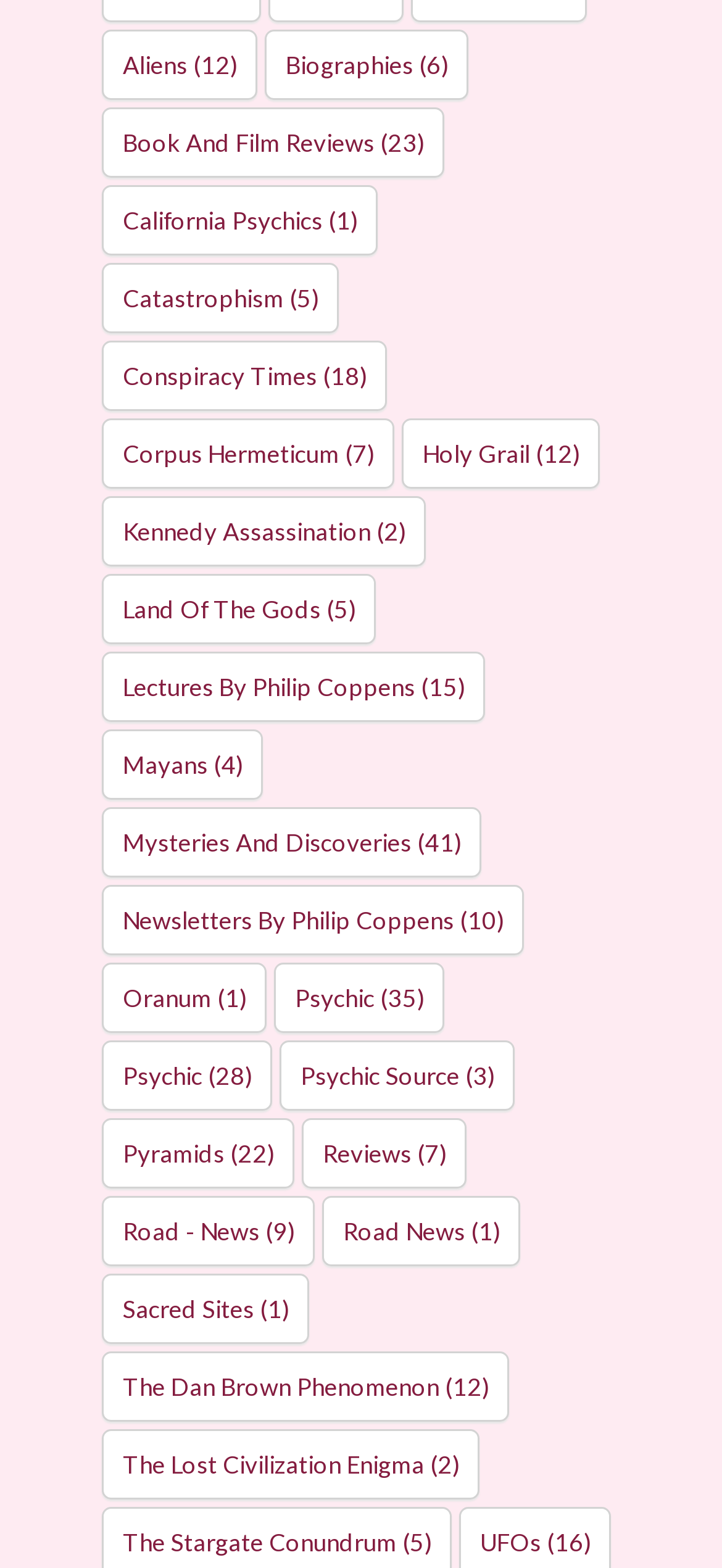What is the category with 1 item above 'Sacred Sites'?
Examine the screenshot and reply with a single word or phrase.

Road News